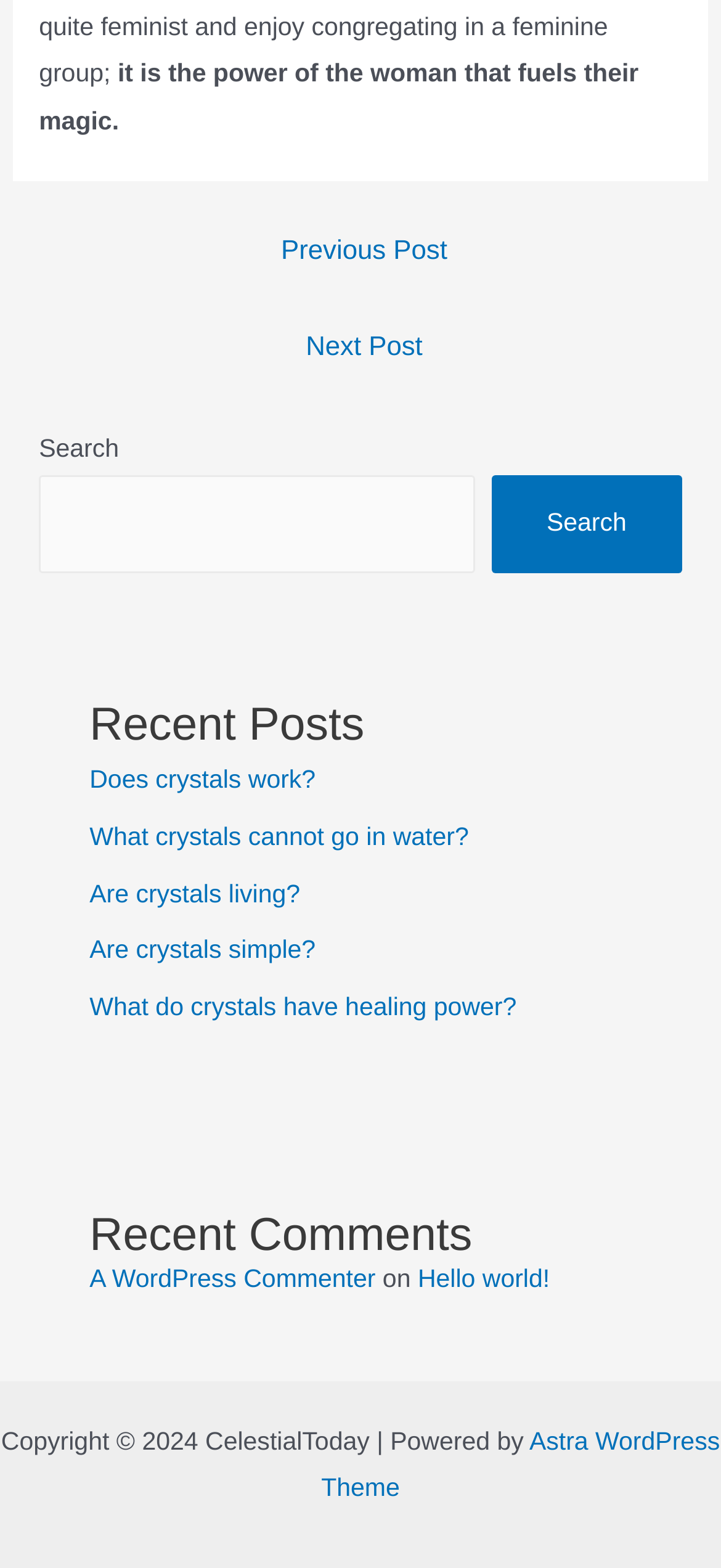What is the theme of the website?
Using the image, give a concise answer in the form of a single word or short phrase.

Astra WordPress Theme